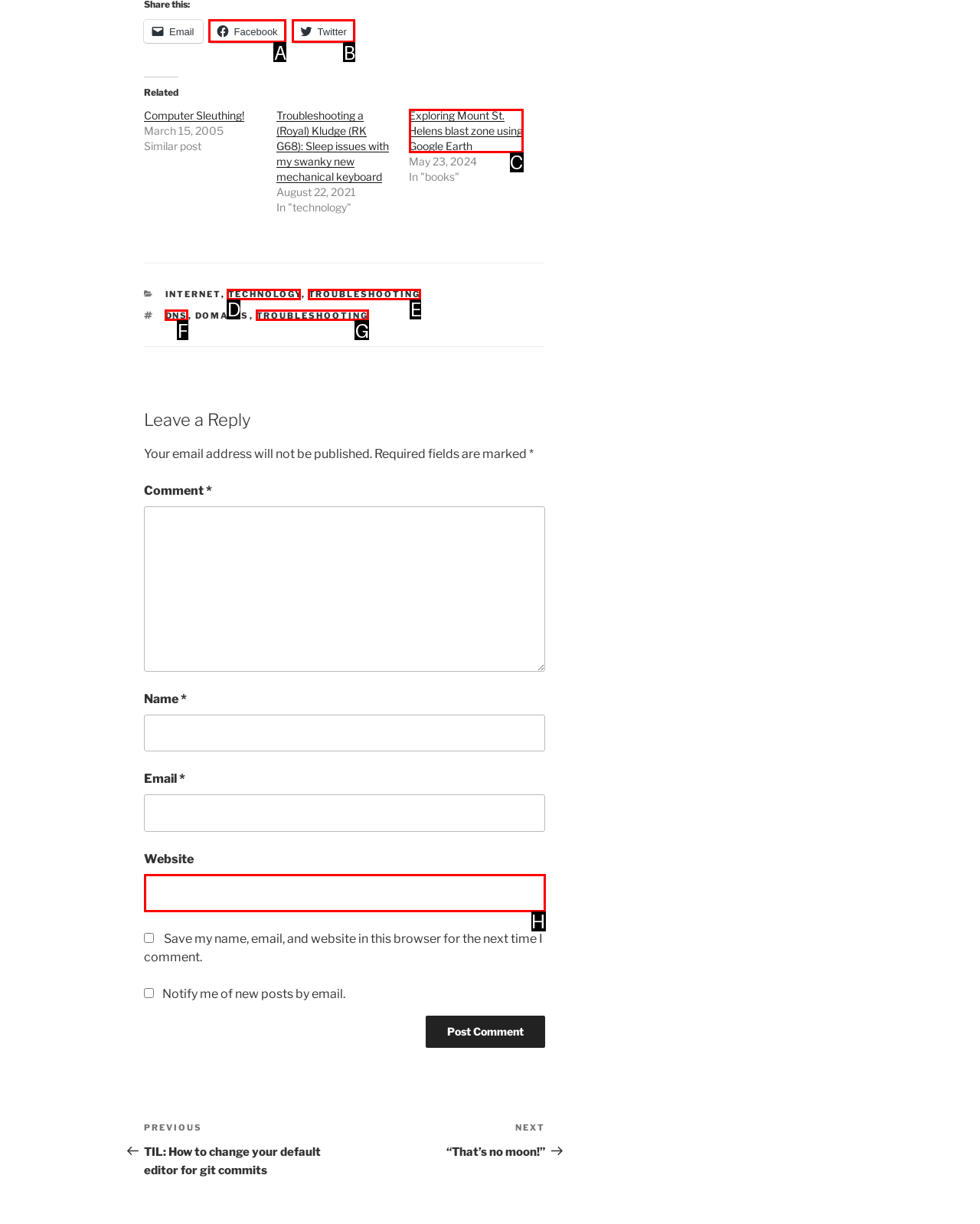Determine which option should be clicked to carry out this task: Click on the TECHNOLOGY category
State the letter of the correct choice from the provided options.

D